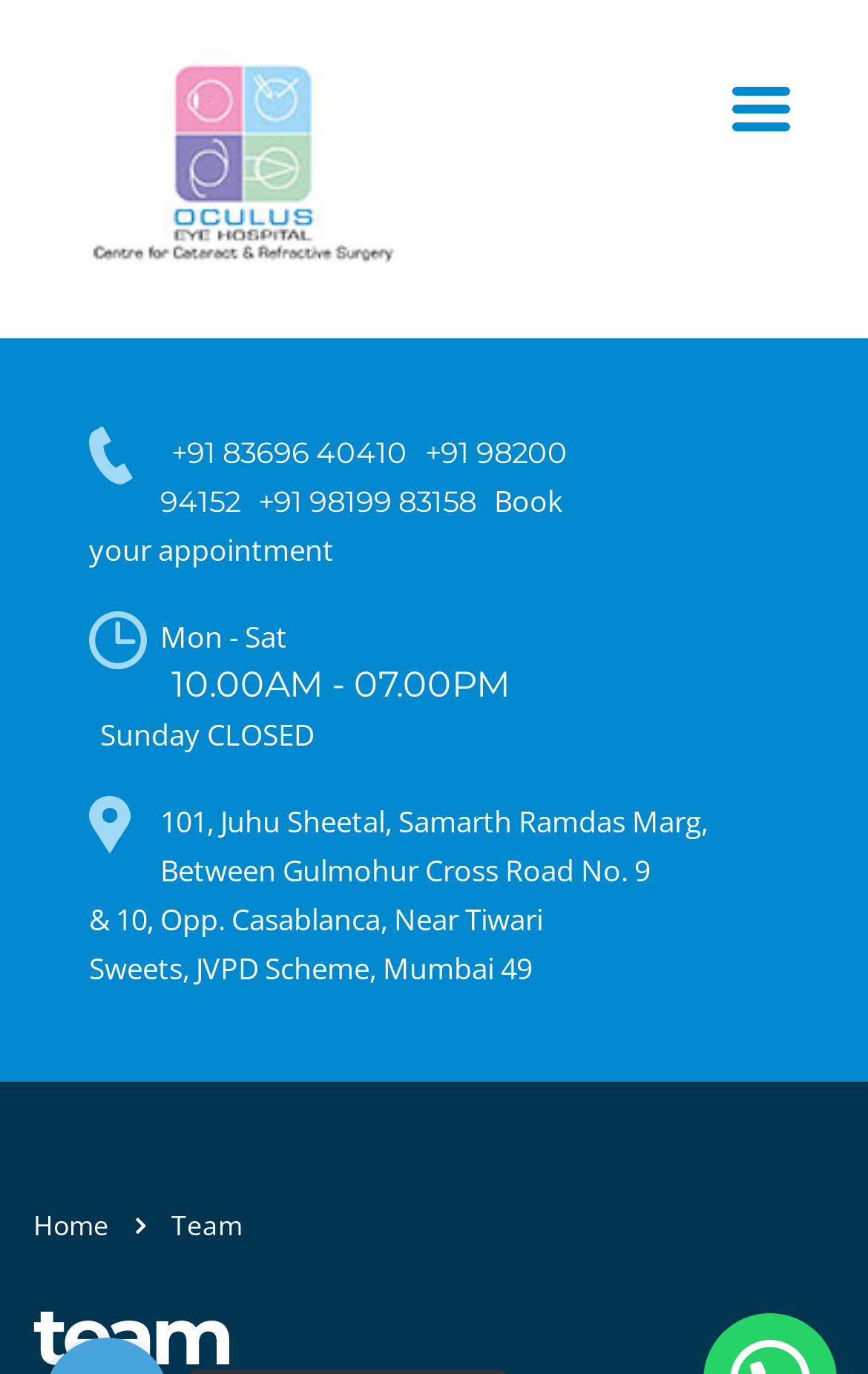Refer to the screenshot and answer the following question in detail:
What is the name of the current page?

I found the name of the current page by looking at the link elements on the webpage. There is a link element with the text 'Team', which suggests that this is the current page.